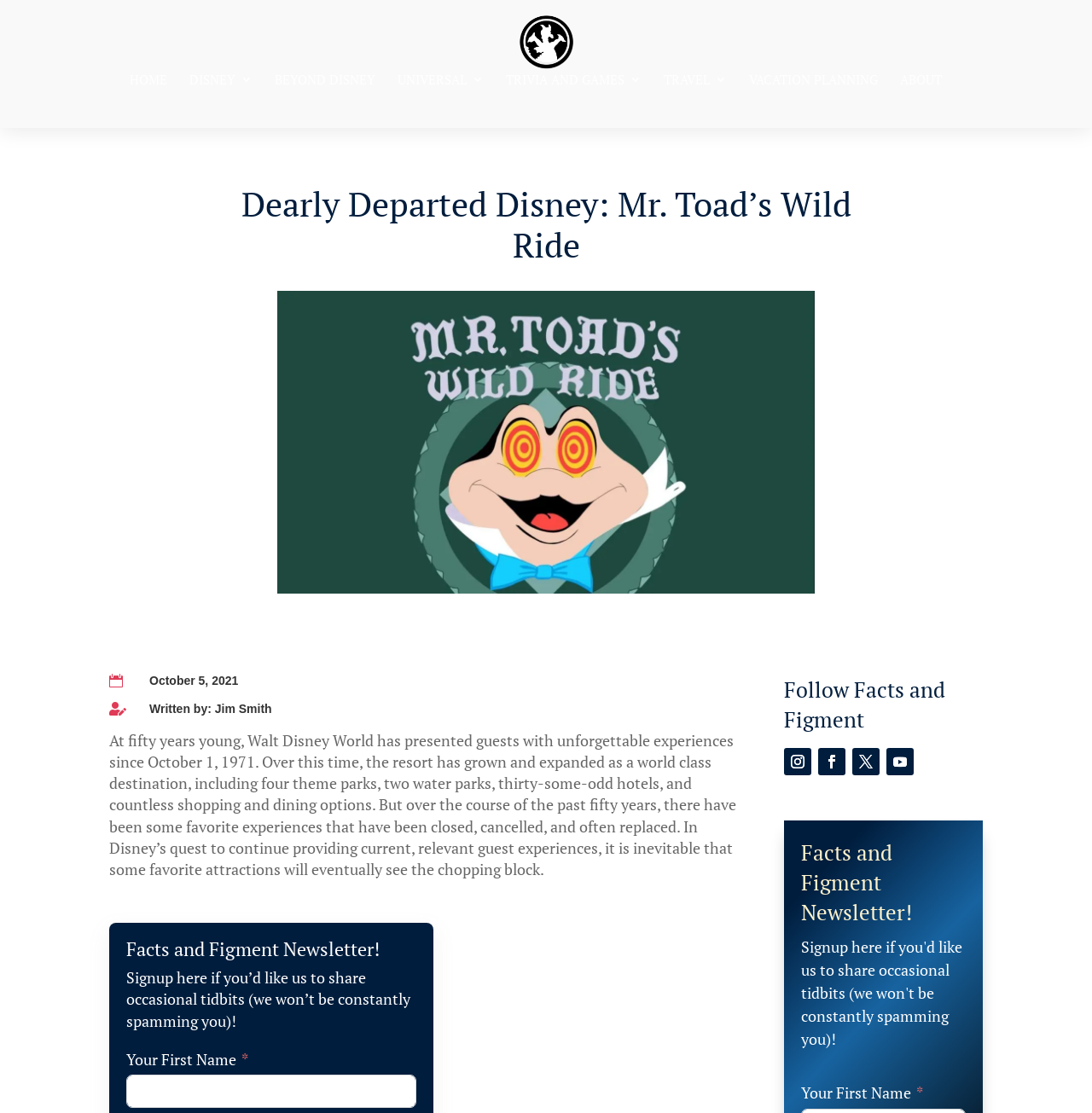What is the name of the Disney attraction?
Could you give a comprehensive explanation in response to this question?

The name of the Disney attraction can be found in the main heading of the webpage, which is 'Dearly Departed Disney: Mr. Toad’s Wild Ride'. This heading is located at the top of the webpage and is the title of the article.